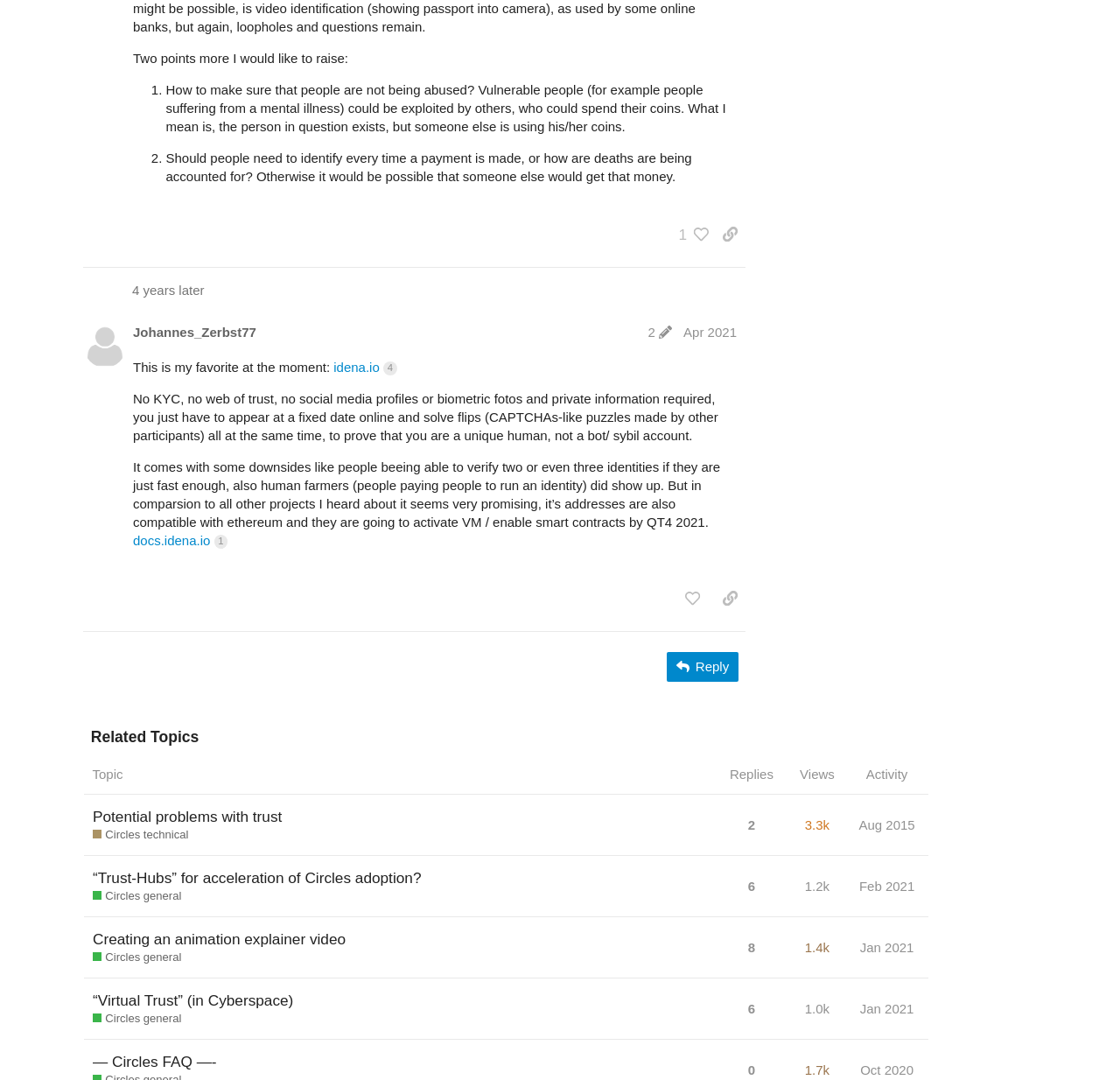Reply to the question with a single word or phrase:
What is the username of the person who posted 'This is my favorite at the moment:'?

Johannes_Zerbst77